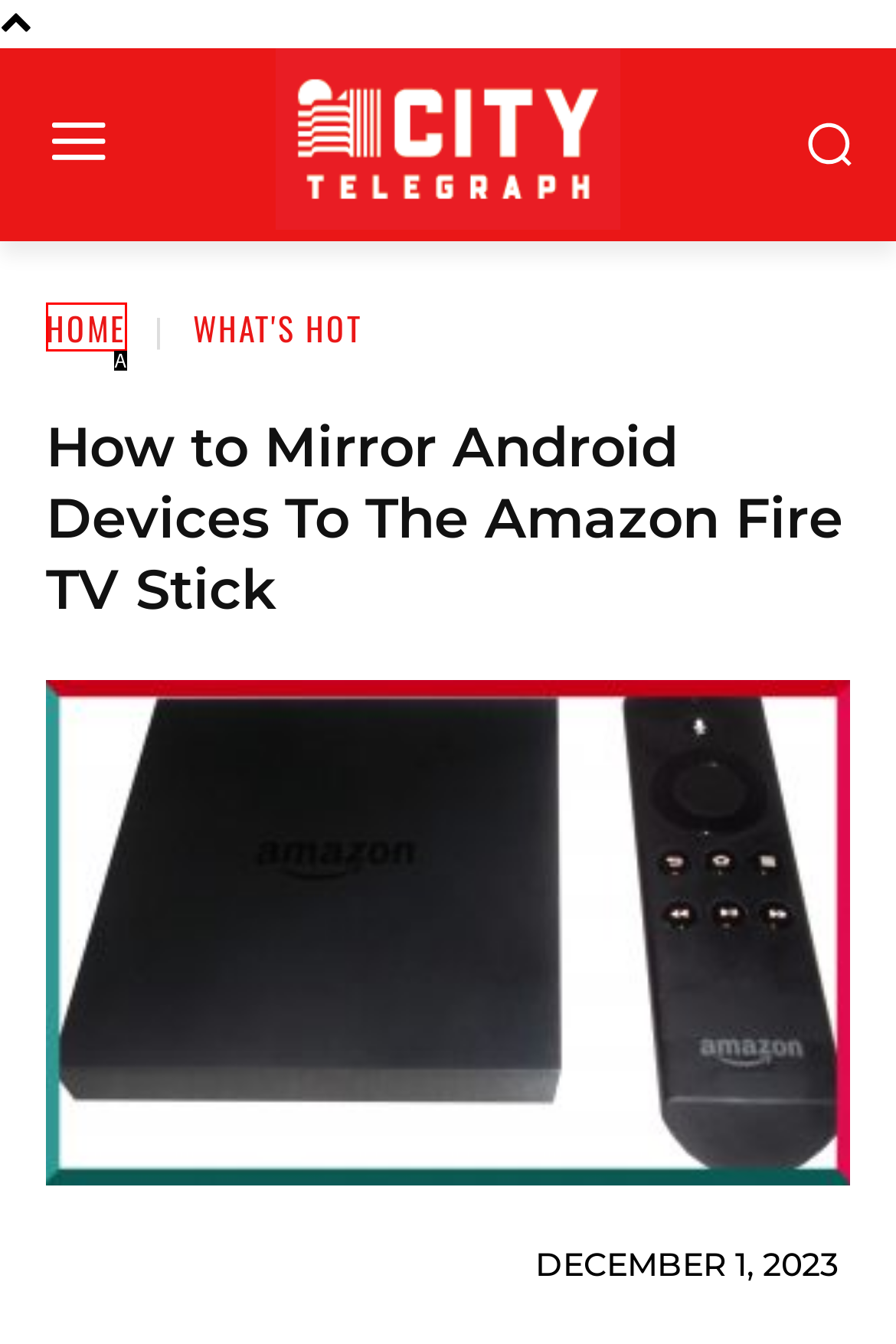Tell me which one HTML element best matches the description: Home Answer with the option's letter from the given choices directly.

A